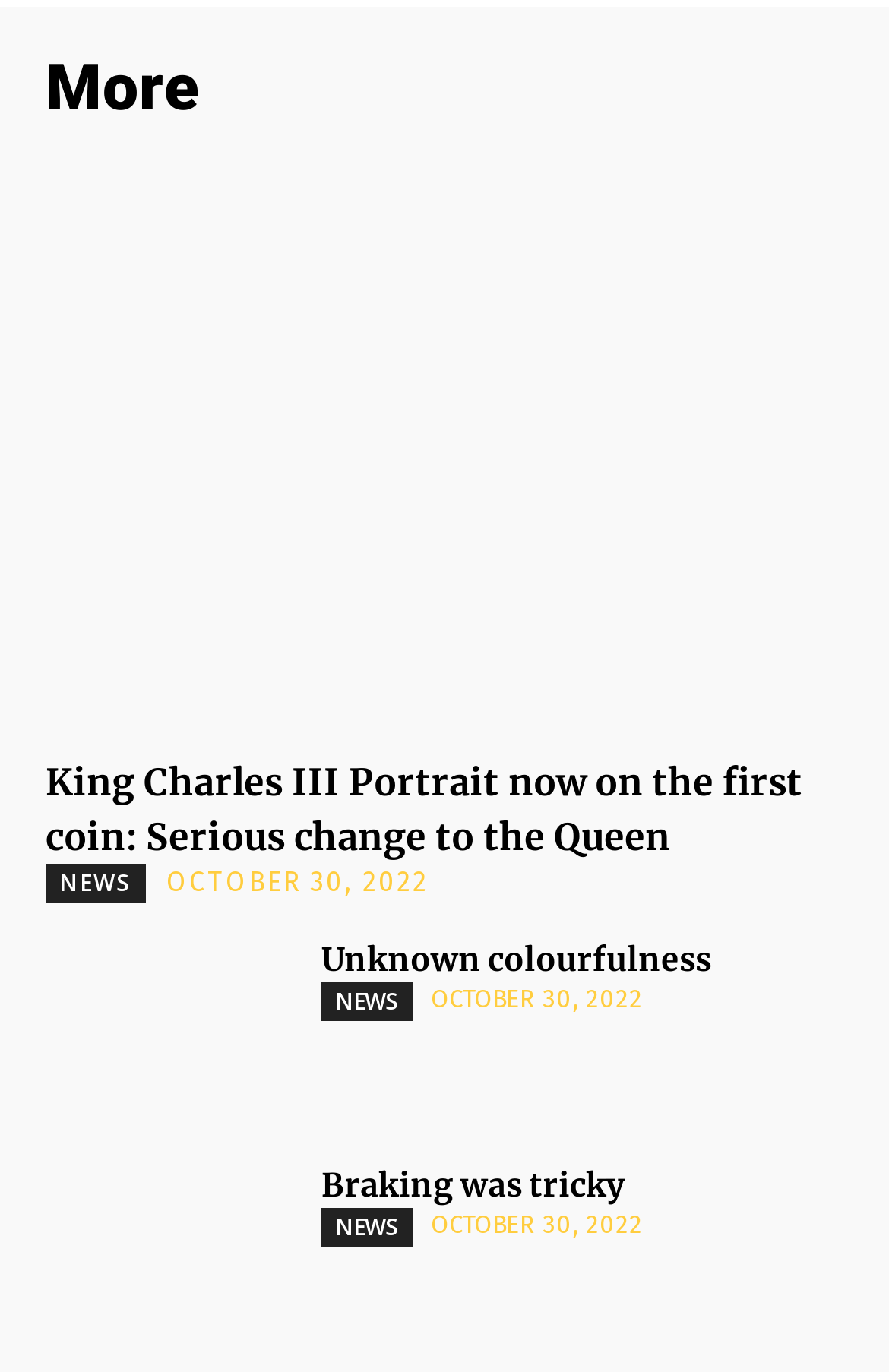Extract the bounding box coordinates for the UI element described as: "title="Unknown colourfulness"".

[0.051, 0.379, 0.321, 0.502]